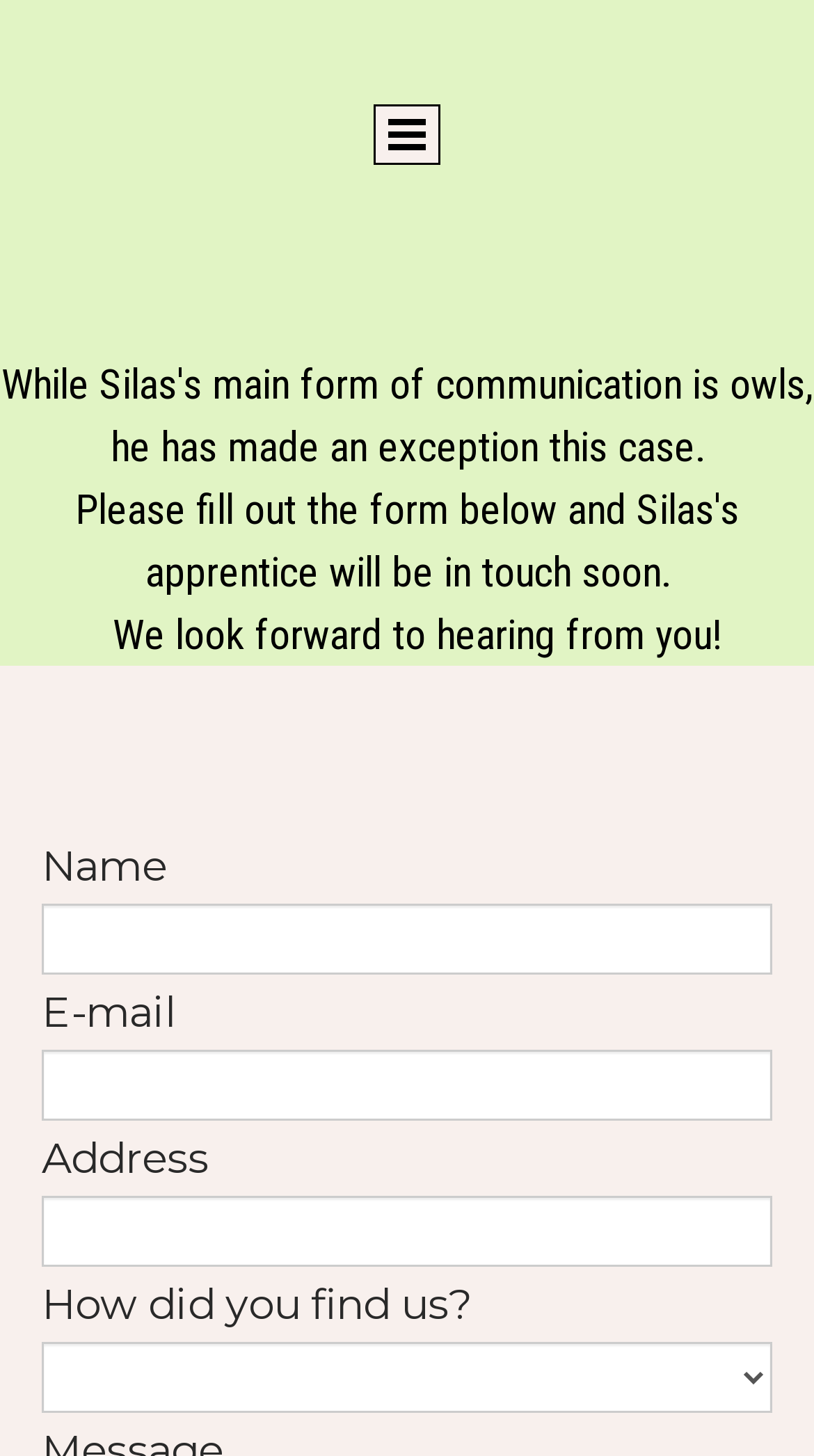Answer the question using only one word or a concise phrase: What is the last field in the form?

How did you find us?